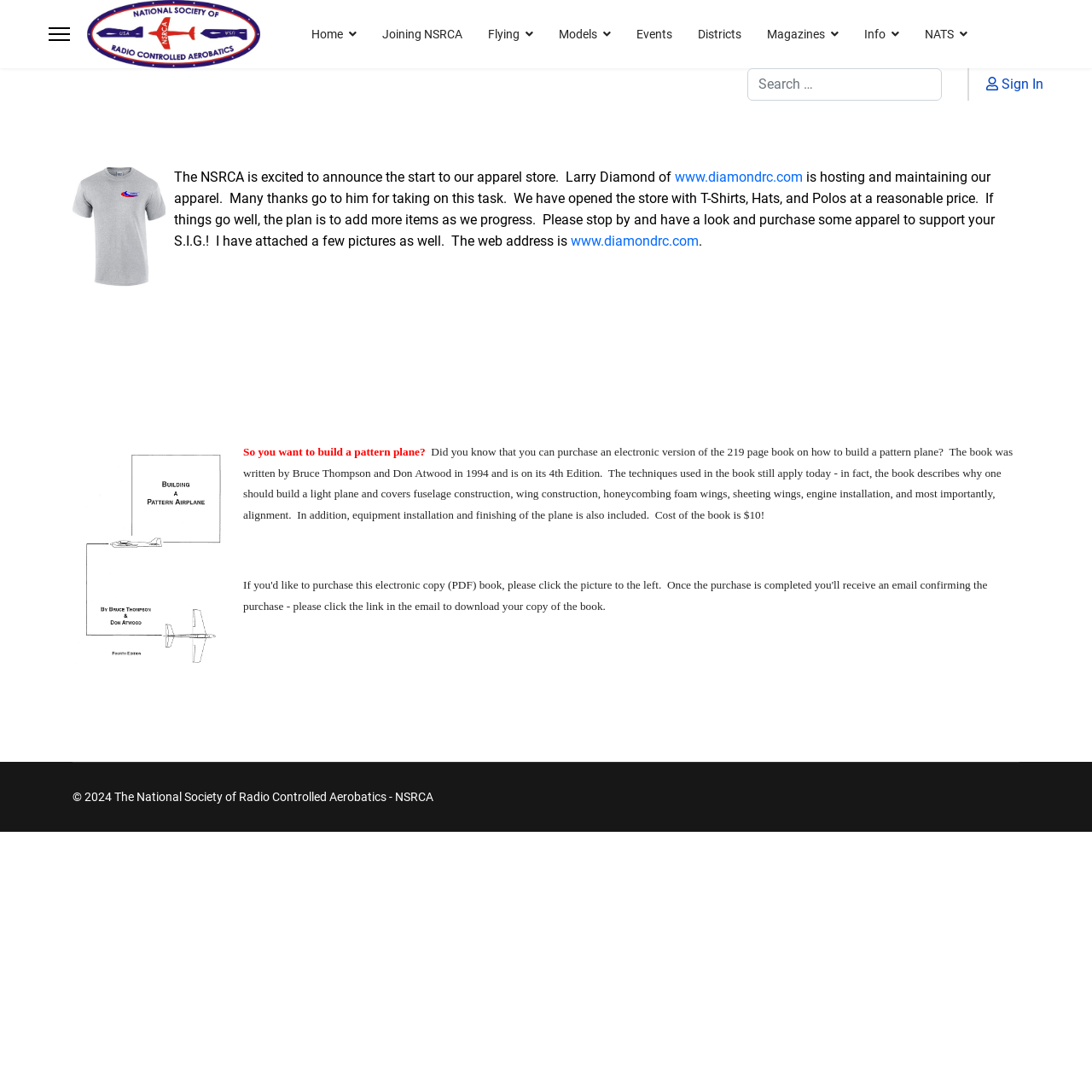Identify the bounding box for the UI element described as: "Models". Ensure the coordinates are four float numbers between 0 and 1, formatted as [left, top, right, bottom].

[0.5, 0.0, 0.571, 0.062]